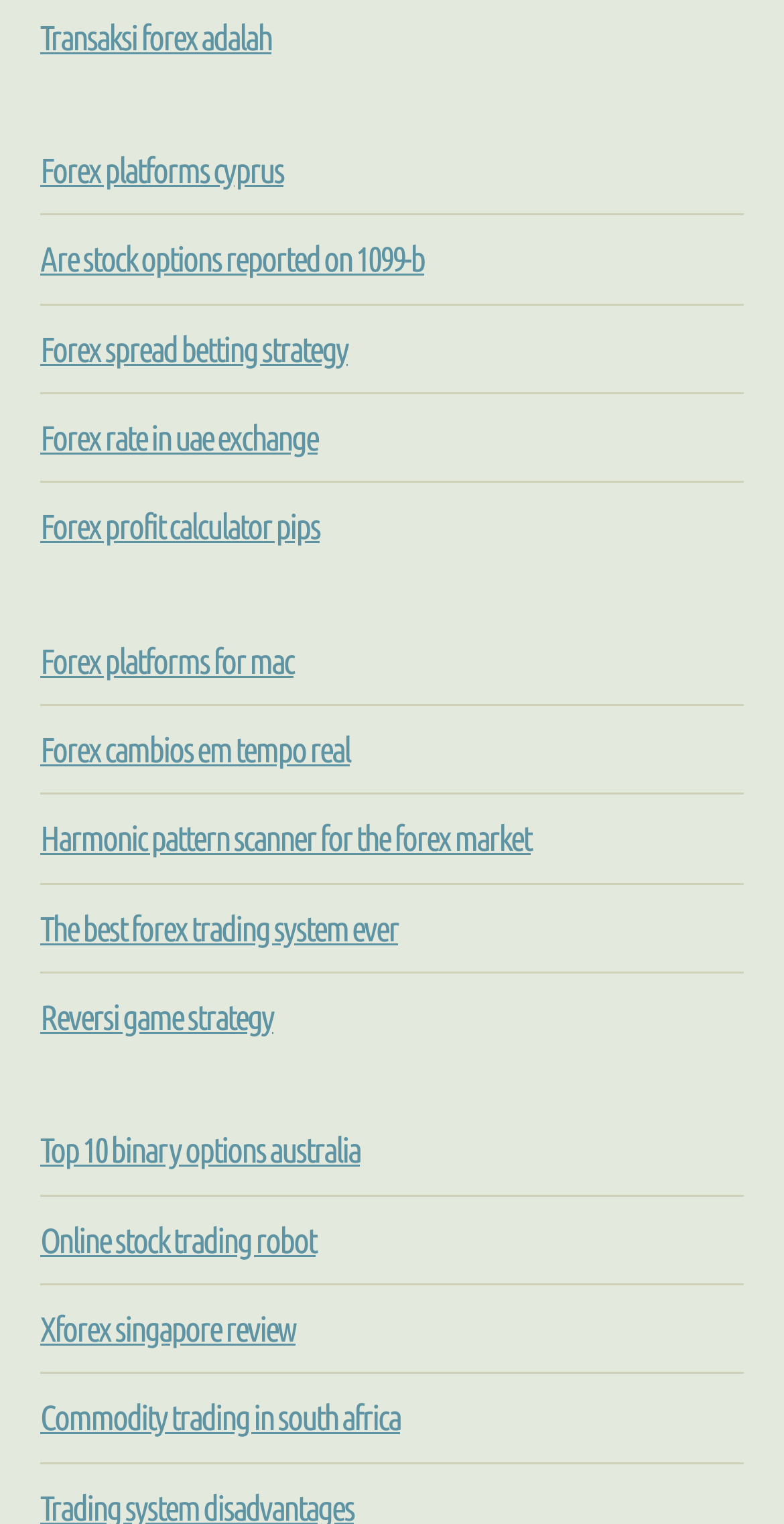How many links are there on the webpage?
Respond with a short answer, either a single word or a phrase, based on the image.

20